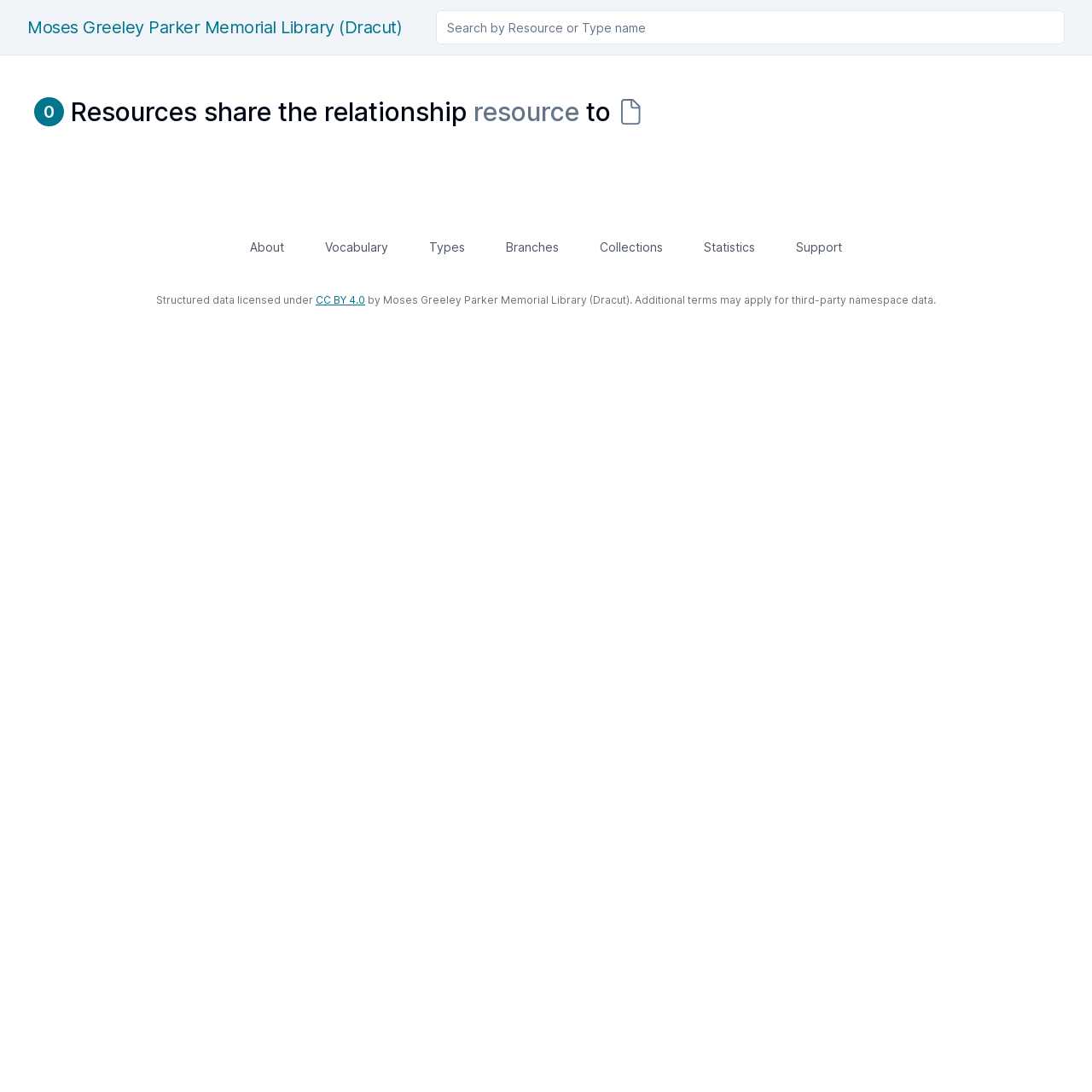Given the description of the UI element: "POEM: People of Consequence", predict the bounding box coordinates in the form of [left, top, right, bottom], with each value being a float between 0 and 1.

None